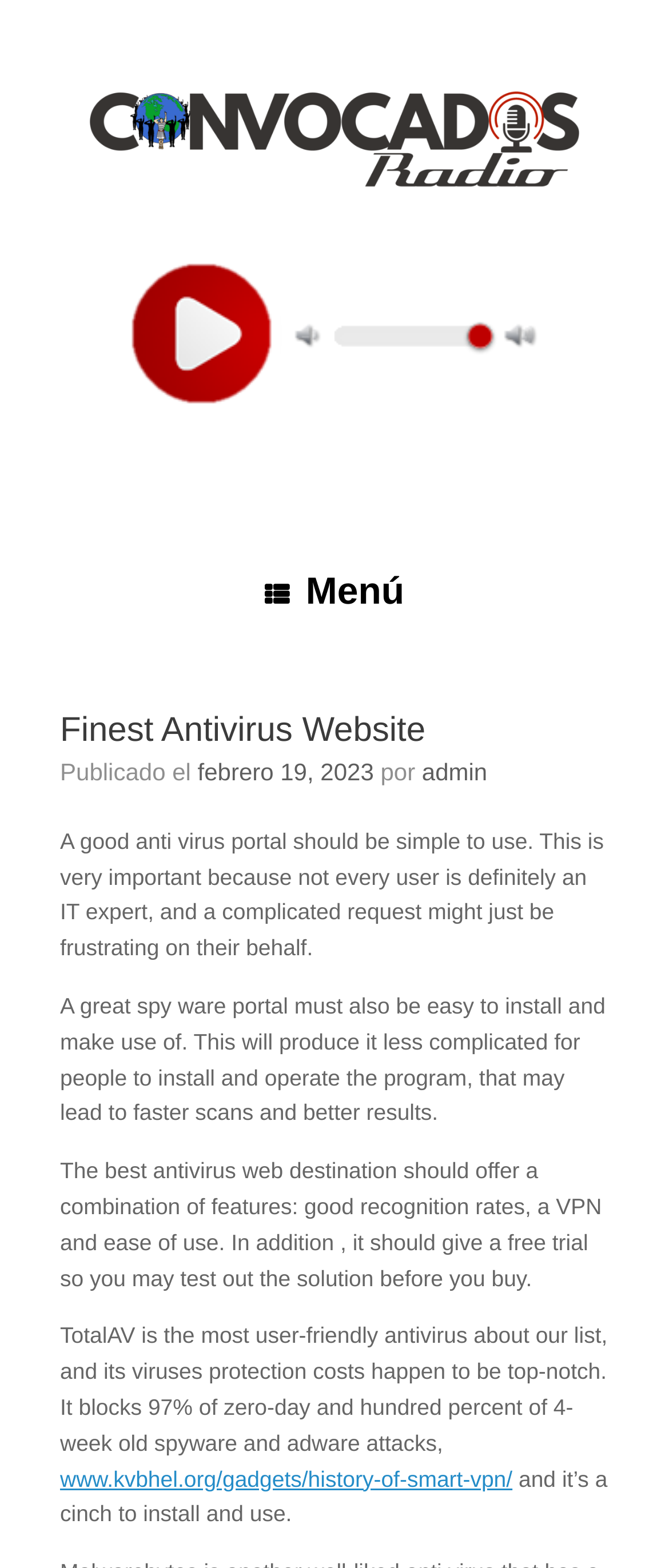Identify and provide the text of the main header on the webpage.

Finest Antivirus Website